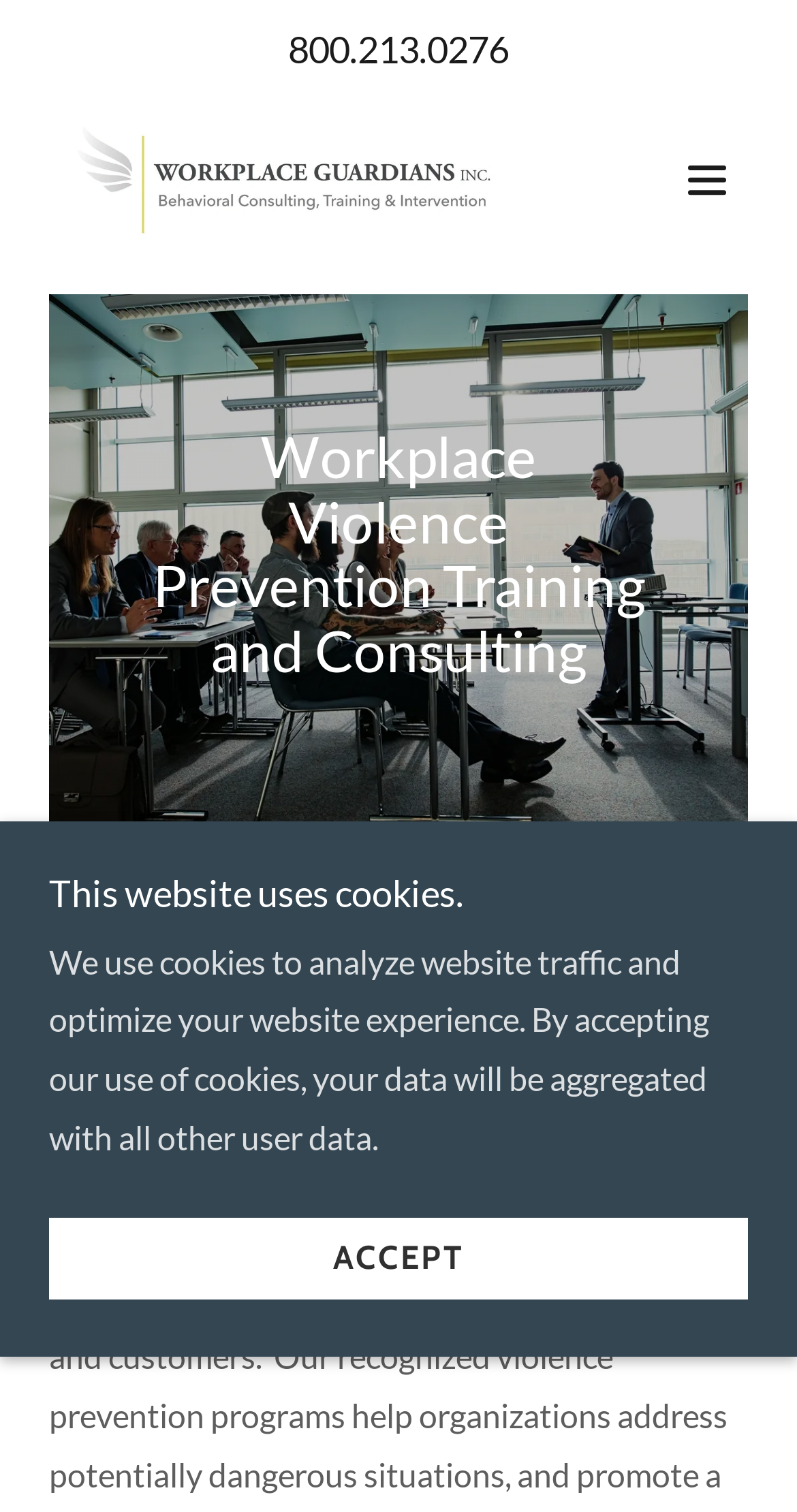Provide a brief response in the form of a single word or phrase:
What is the company name on the webpage?

Workplace Guardians, Inc.